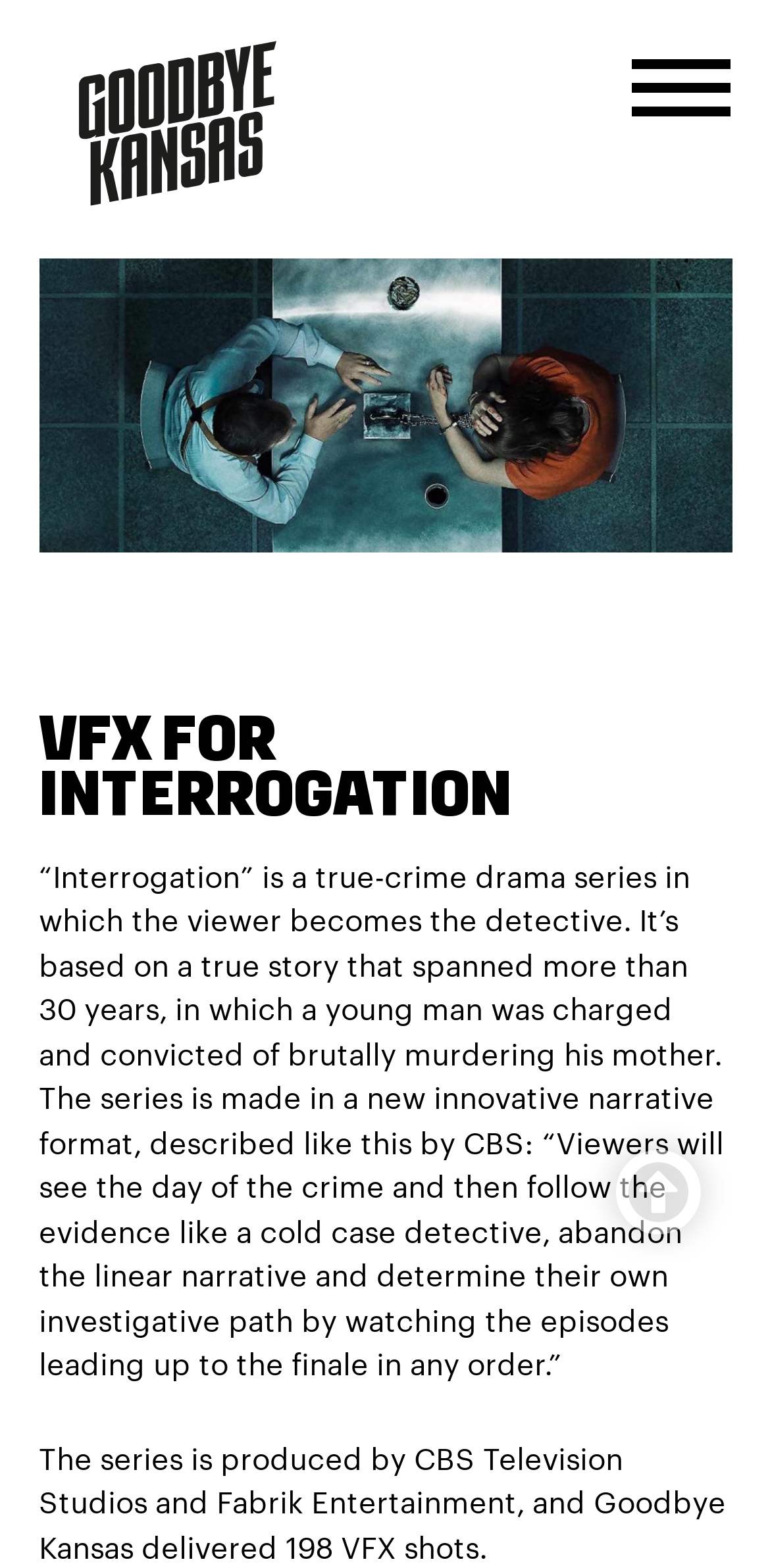How many VFX shots were delivered by Goodbye Kansas?
Please provide an in-depth and detailed response to the question.

According to the StaticText element, 'Goodbye Kansas delivered 198 VFX shots' which provides the exact number of VFX shots delivered.